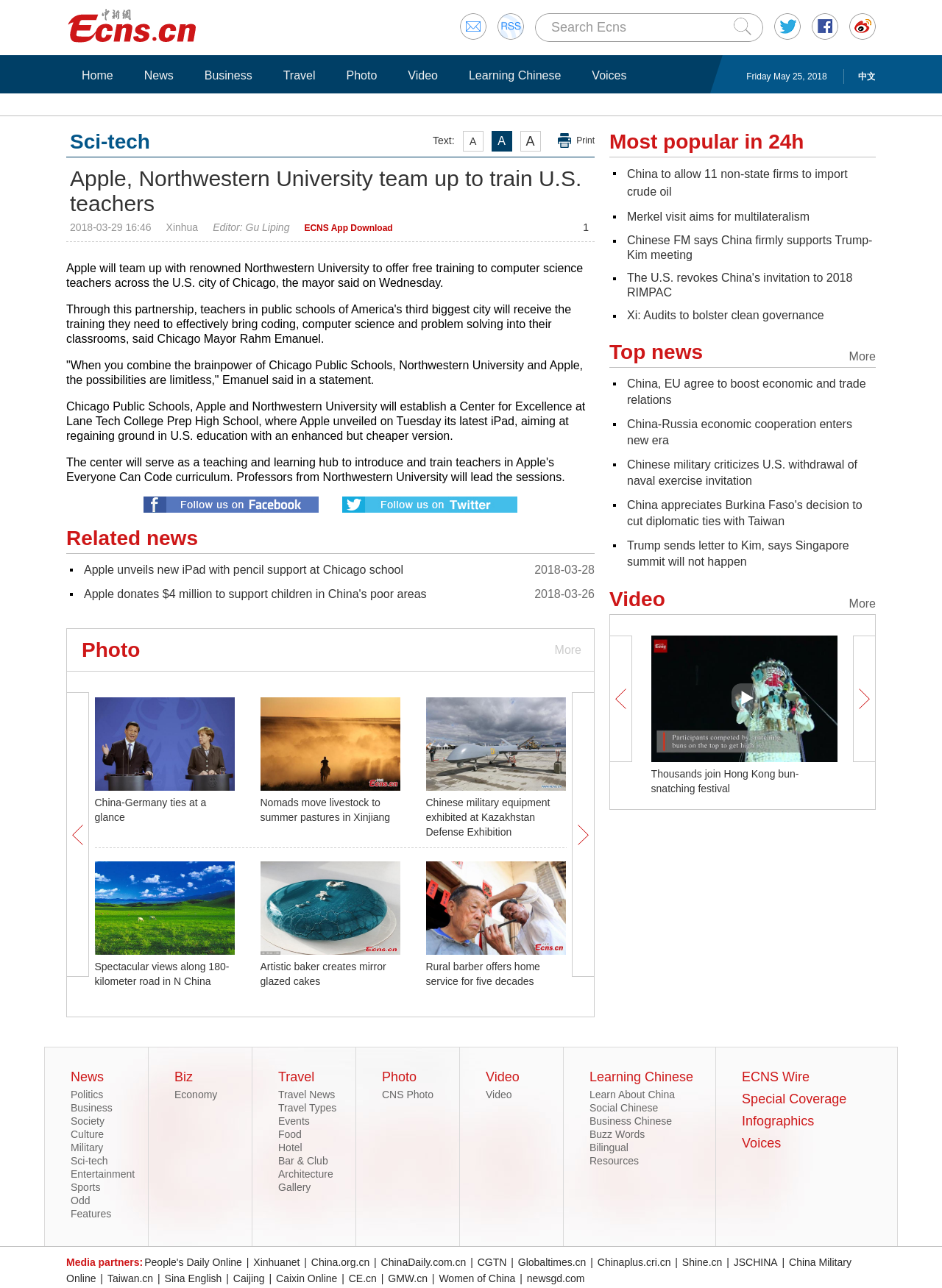Find the bounding box coordinates of the area that needs to be clicked in order to achieve the following instruction: "Search Ecns". The coordinates should be specified as four float numbers between 0 and 1, i.e., [left, top, right, bottom].

[0.585, 0.015, 0.665, 0.027]